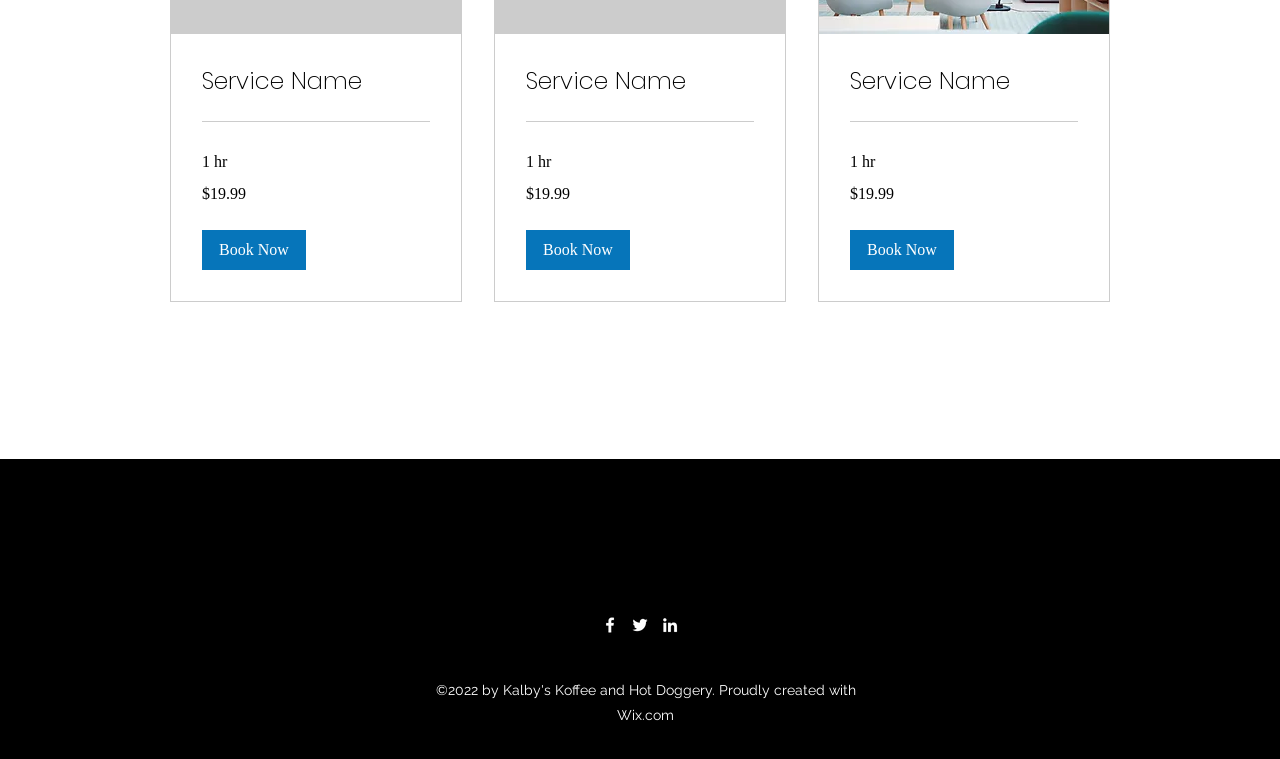Pinpoint the bounding box coordinates of the area that should be clicked to complete the following instruction: "Book a service". The coordinates must be given as four float numbers between 0 and 1, i.e., [left, top, right, bottom].

[0.411, 0.303, 0.492, 0.355]